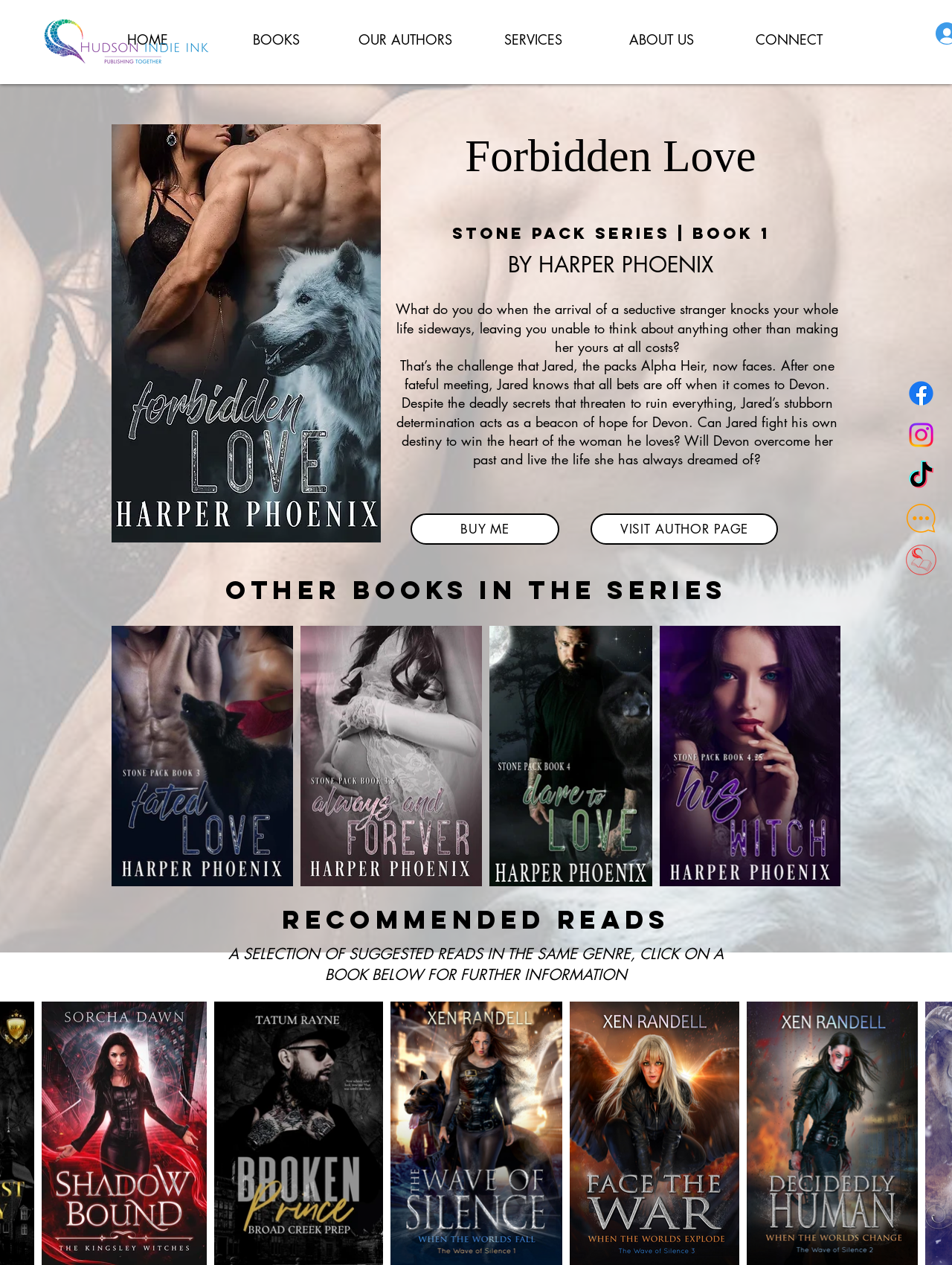Please respond to the question with a concise word or phrase:
What is the name of the first book in the 'RECOMMENDED READS' section?

Shadow-Bound